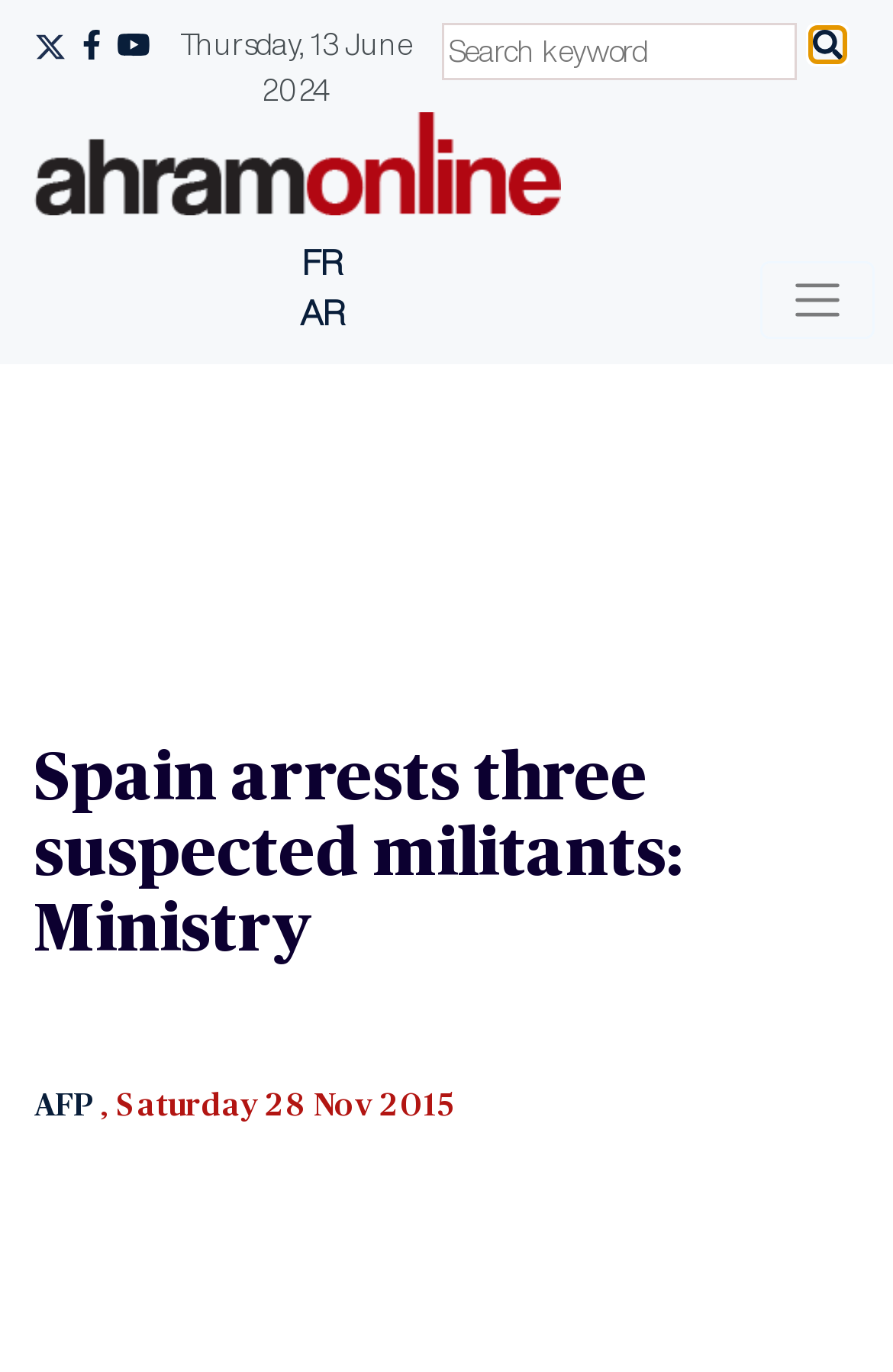What news agency is mentioned in the article?
Look at the image and construct a detailed response to the question.

I found the news agency by looking at the link element within the heading element, which mentions 'AFP' as the news agency.